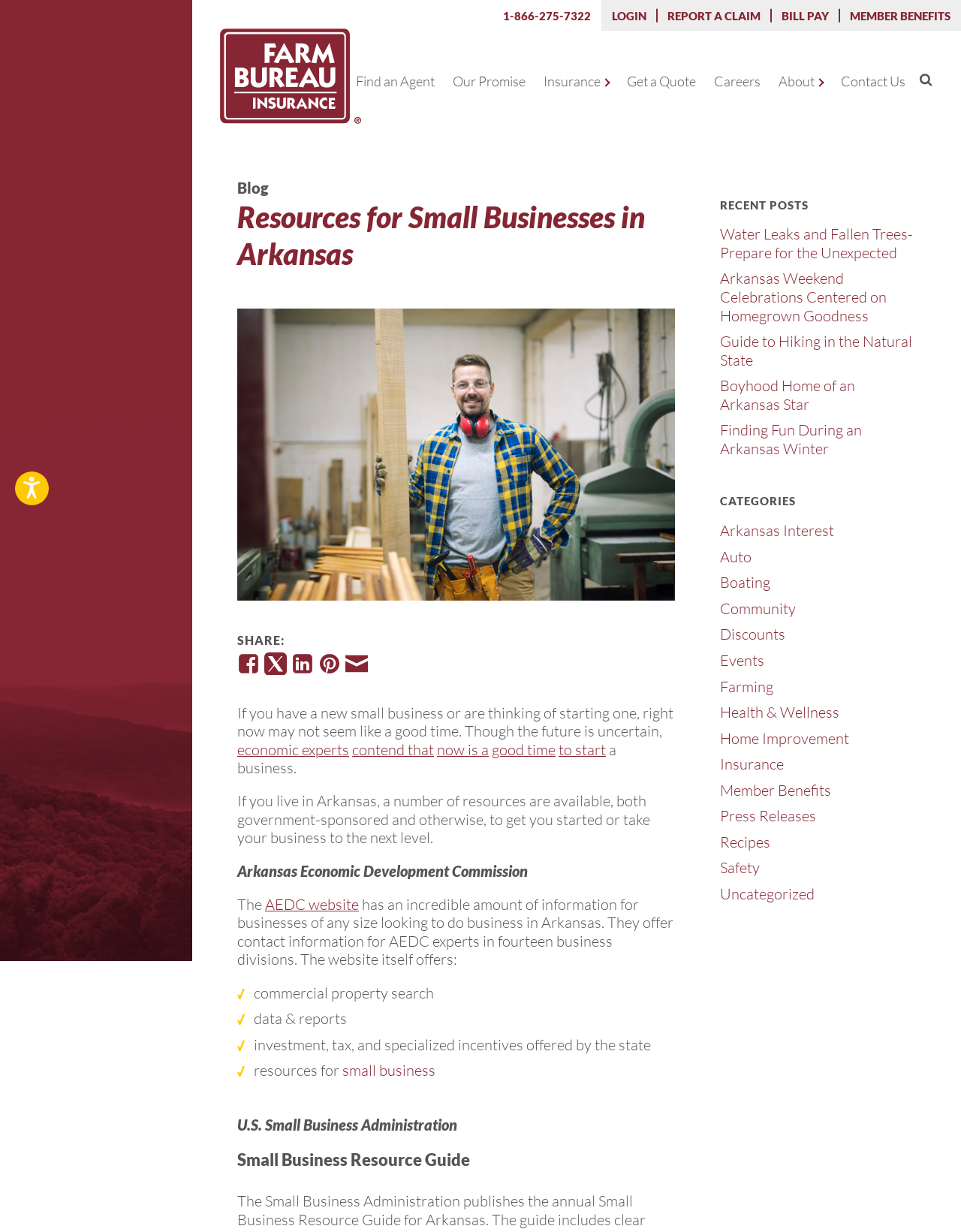Find the bounding box coordinates for the area that should be clicked to accomplish the instruction: "Visit the Arkansas Economic Development Commission website".

[0.276, 0.726, 0.373, 0.742]